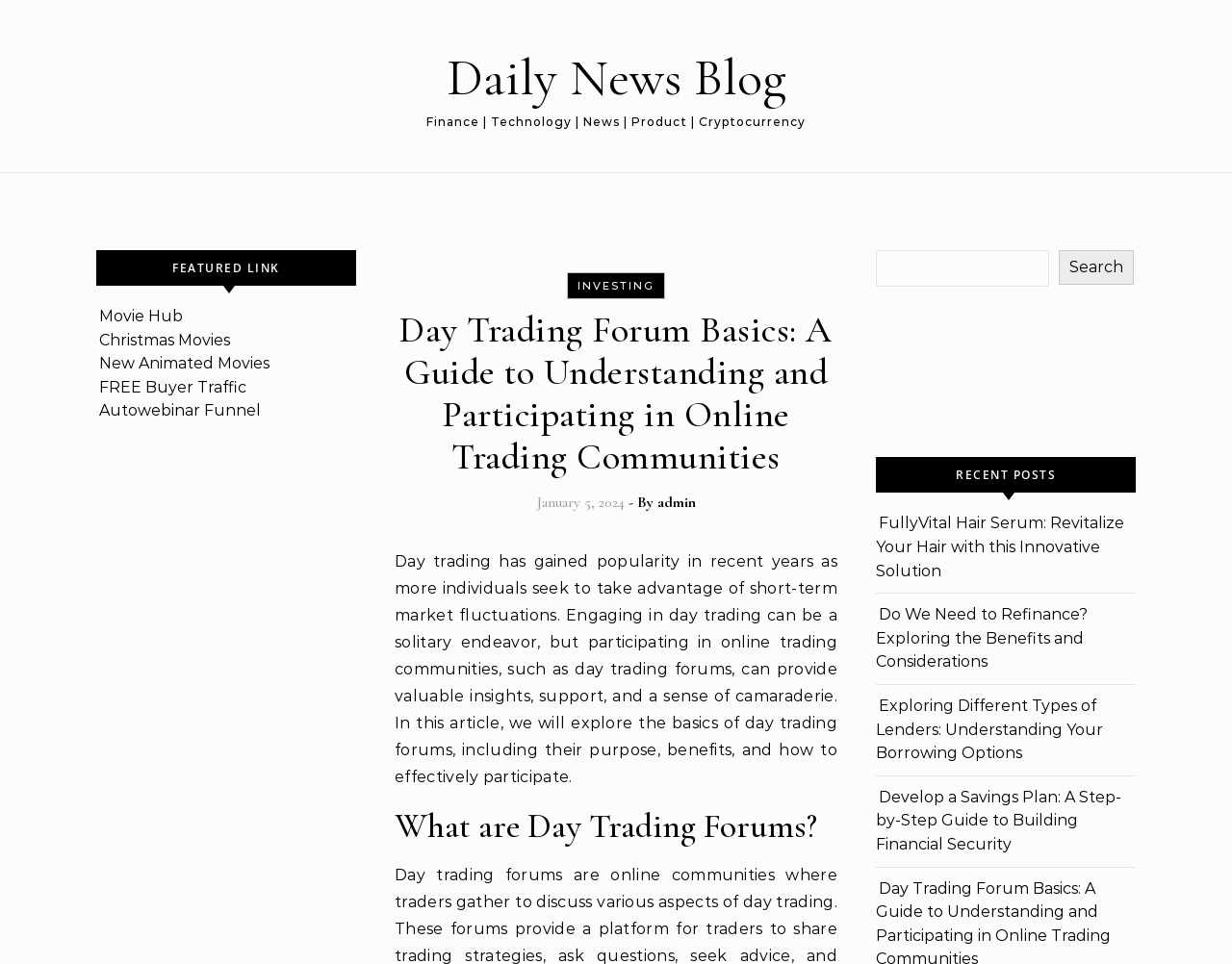Locate the bounding box coordinates of the element I should click to achieve the following instruction: "Search for a topic".

[0.711, 0.259, 0.92, 0.295]